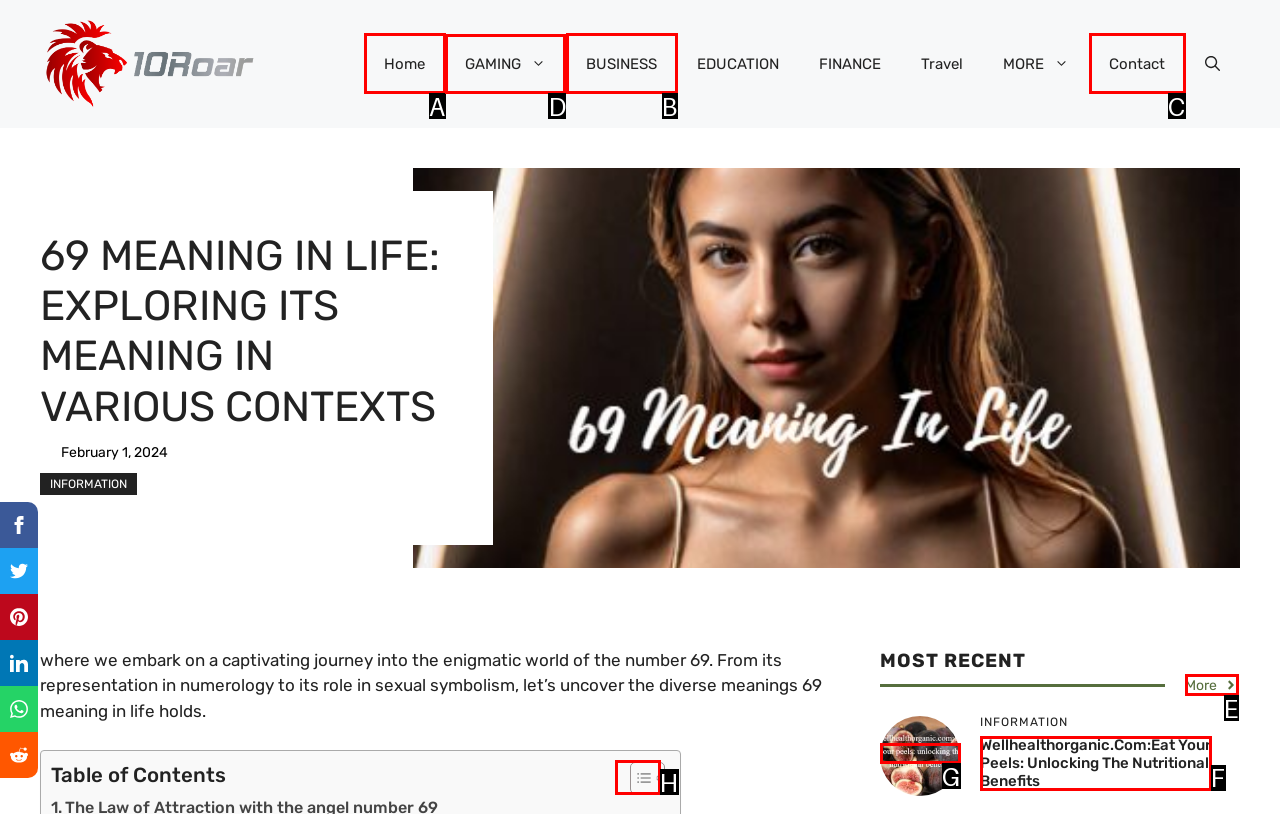Determine which UI element you should click to perform the task: Explore the 'GAMING' section
Provide the letter of the correct option from the given choices directly.

D